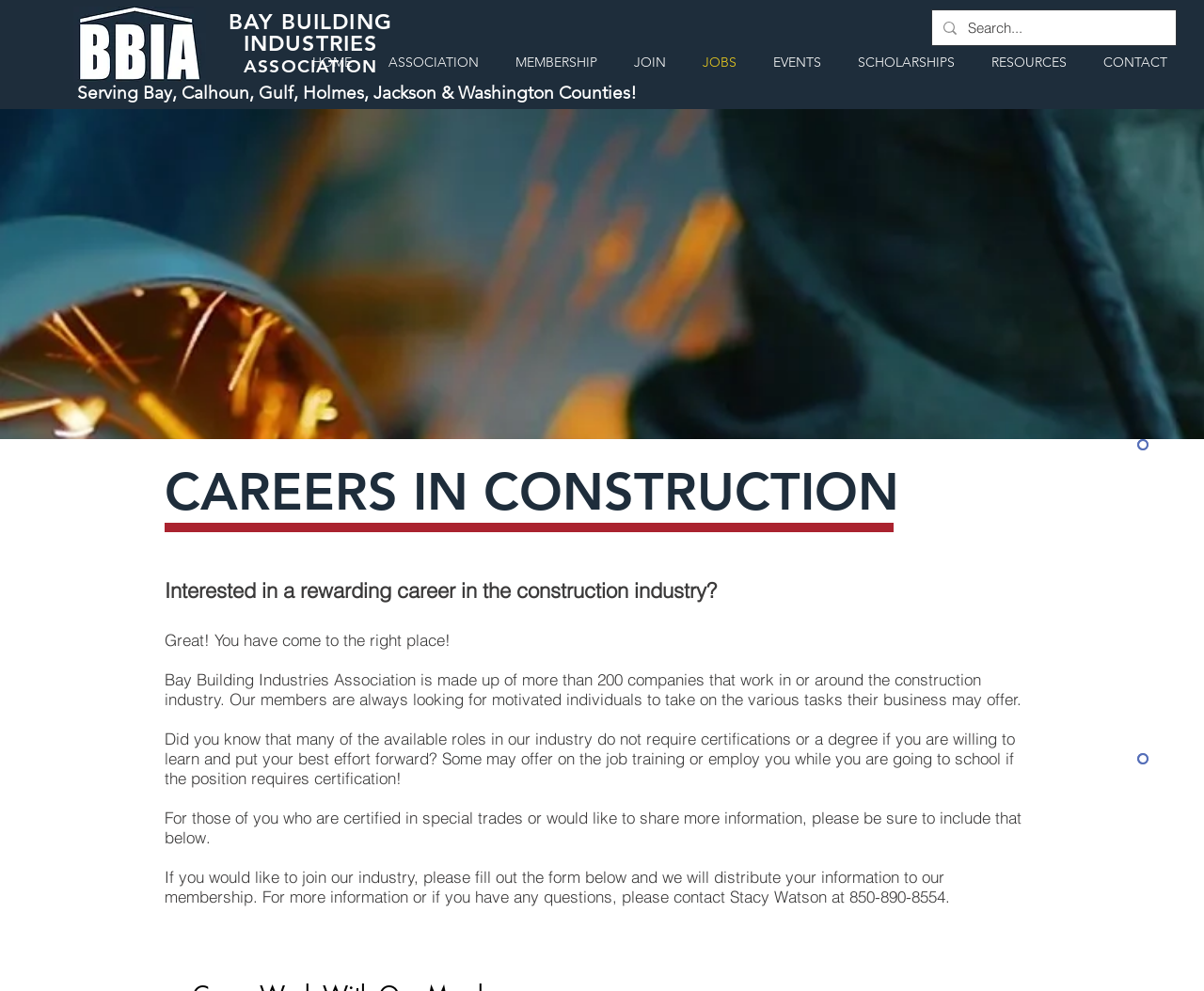Identify the main heading of the webpage and provide its text content.

CAREERS IN CONSTRUCTION